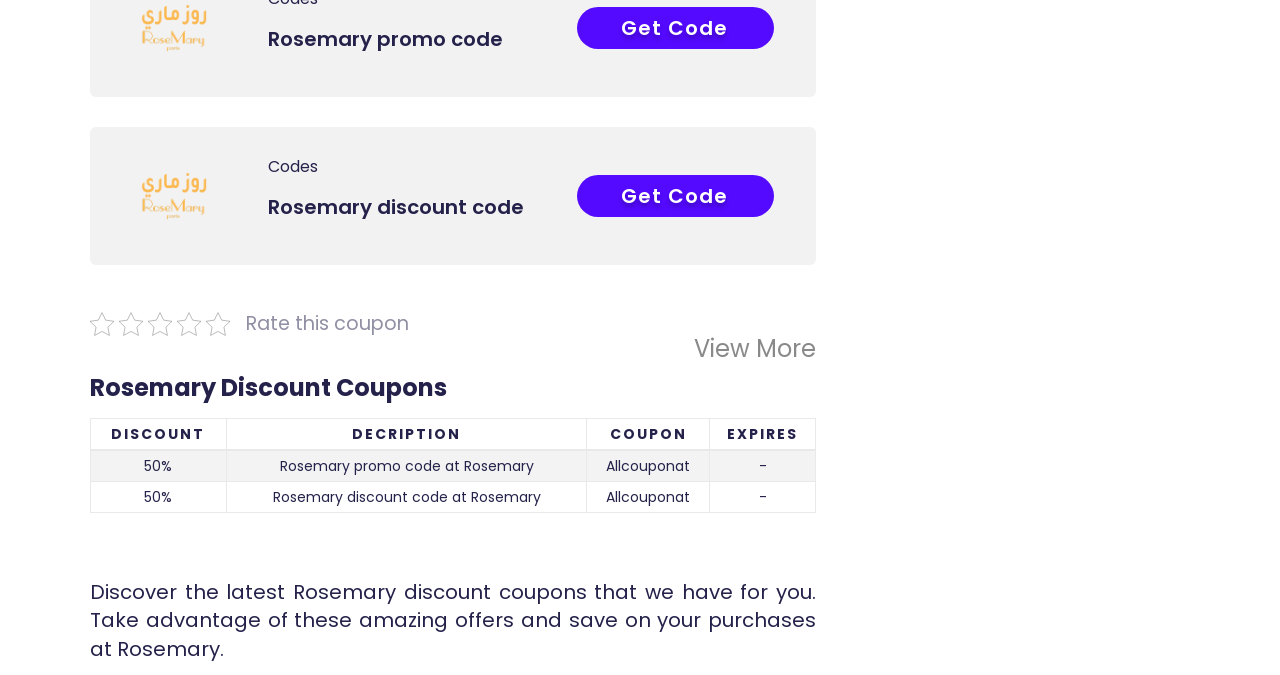Find the bounding box coordinates for the HTML element described as: "Rosemary promo code". The coordinates should consist of four float values between 0 and 1, i.e., [left, top, right, bottom].

[0.21, 0.037, 0.393, 0.078]